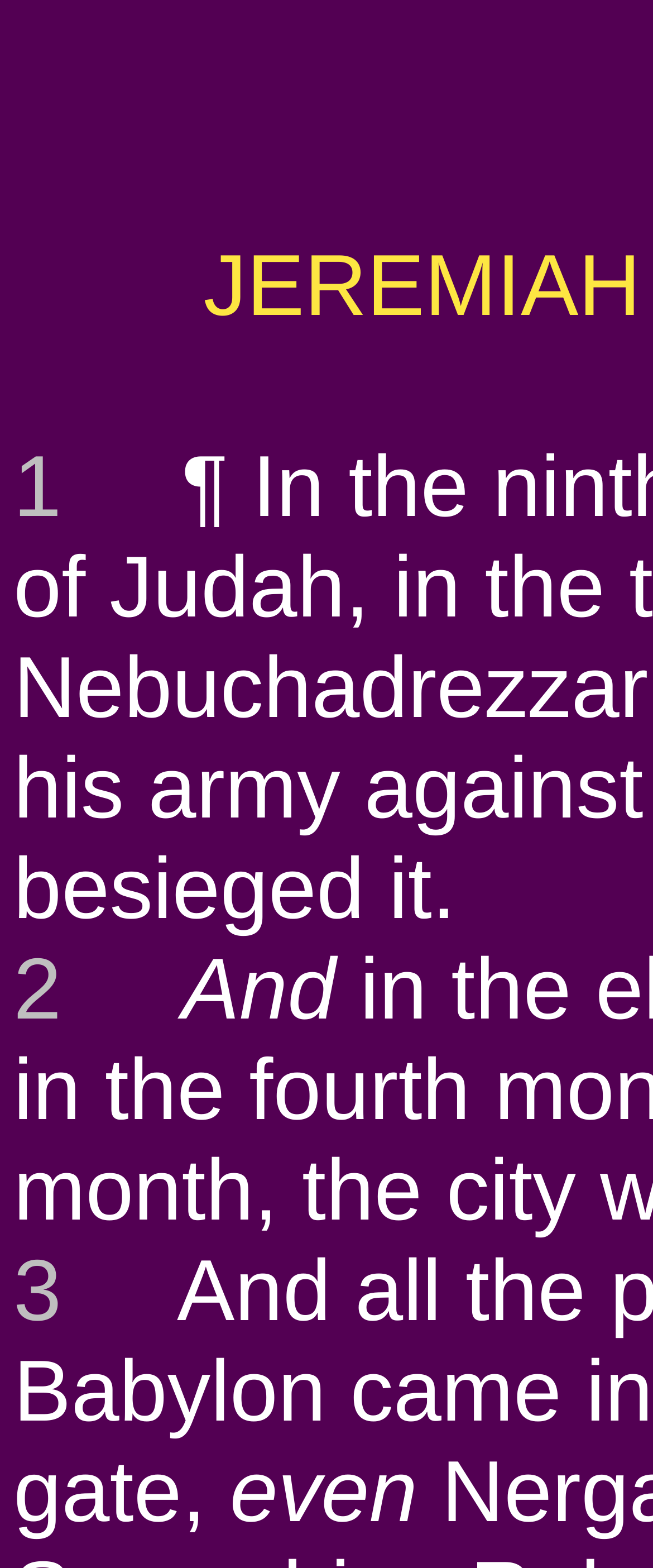Locate the bounding box coordinates for the element described below: "1". The coordinates must be four float values between 0 and 1, formatted as [left, top, right, bottom].

[0.021, 0.279, 0.094, 0.341]